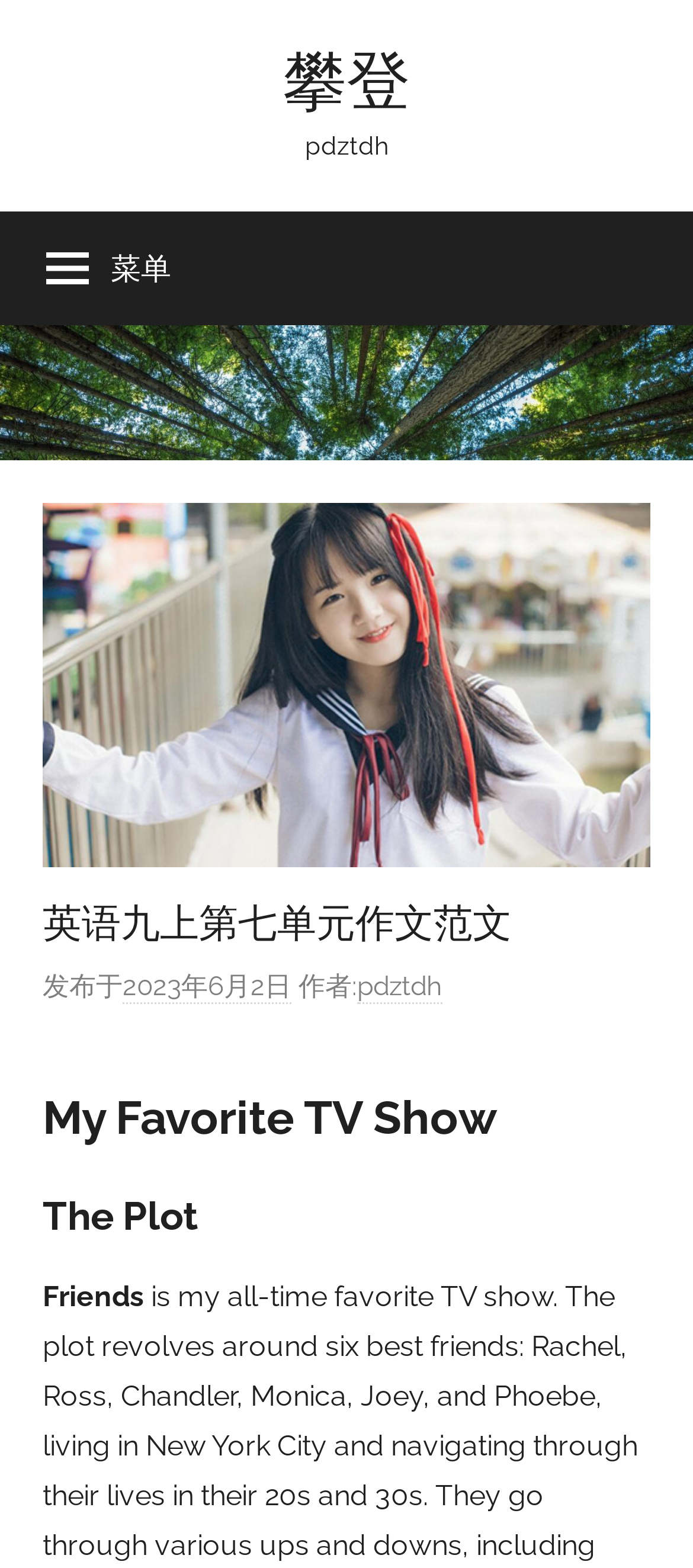Answer the question in a single word or phrase:
What is the TV show being discussed?

Friends